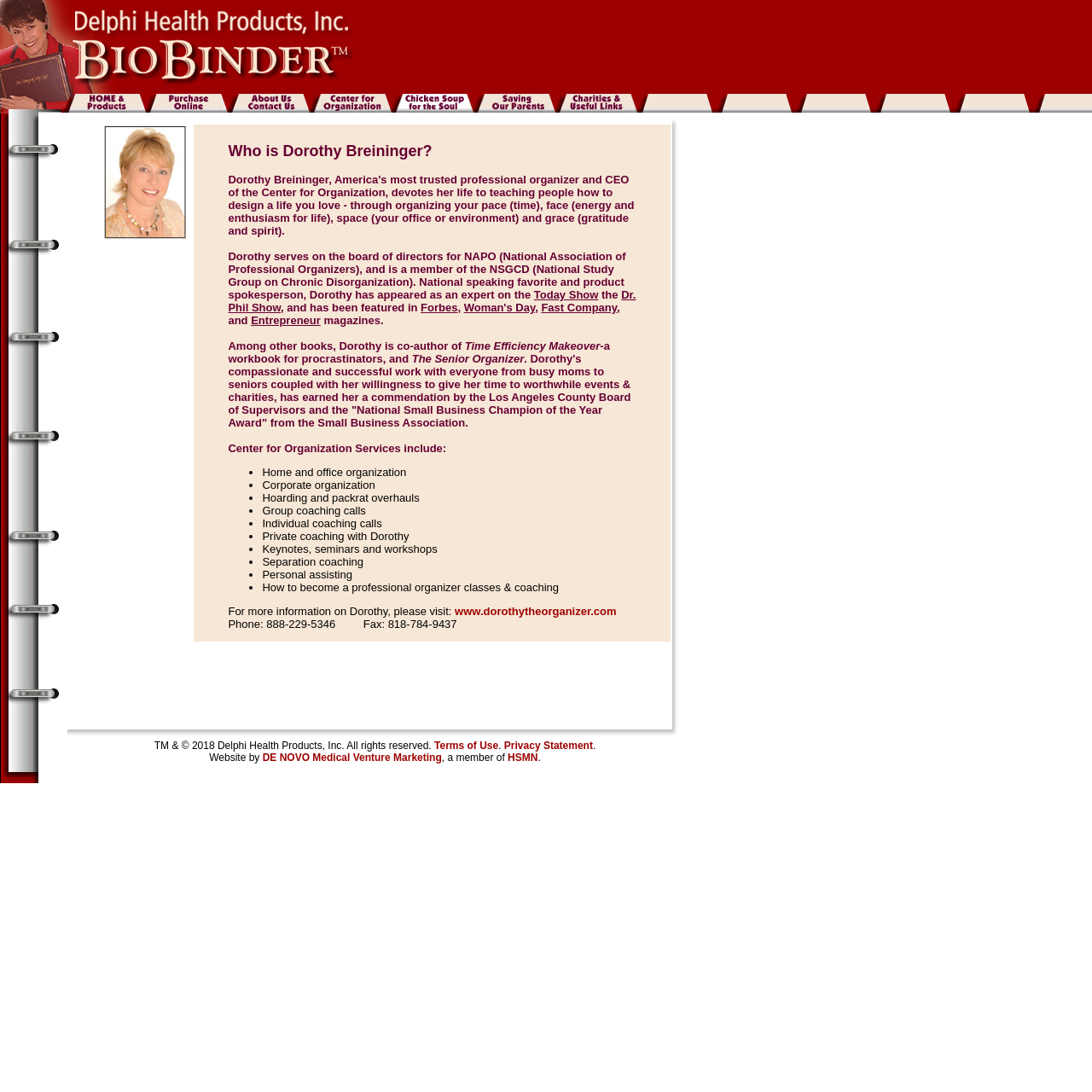Respond with a single word or phrase to the following question:
What is the phone number to contact Dorothy?

888-229-5346